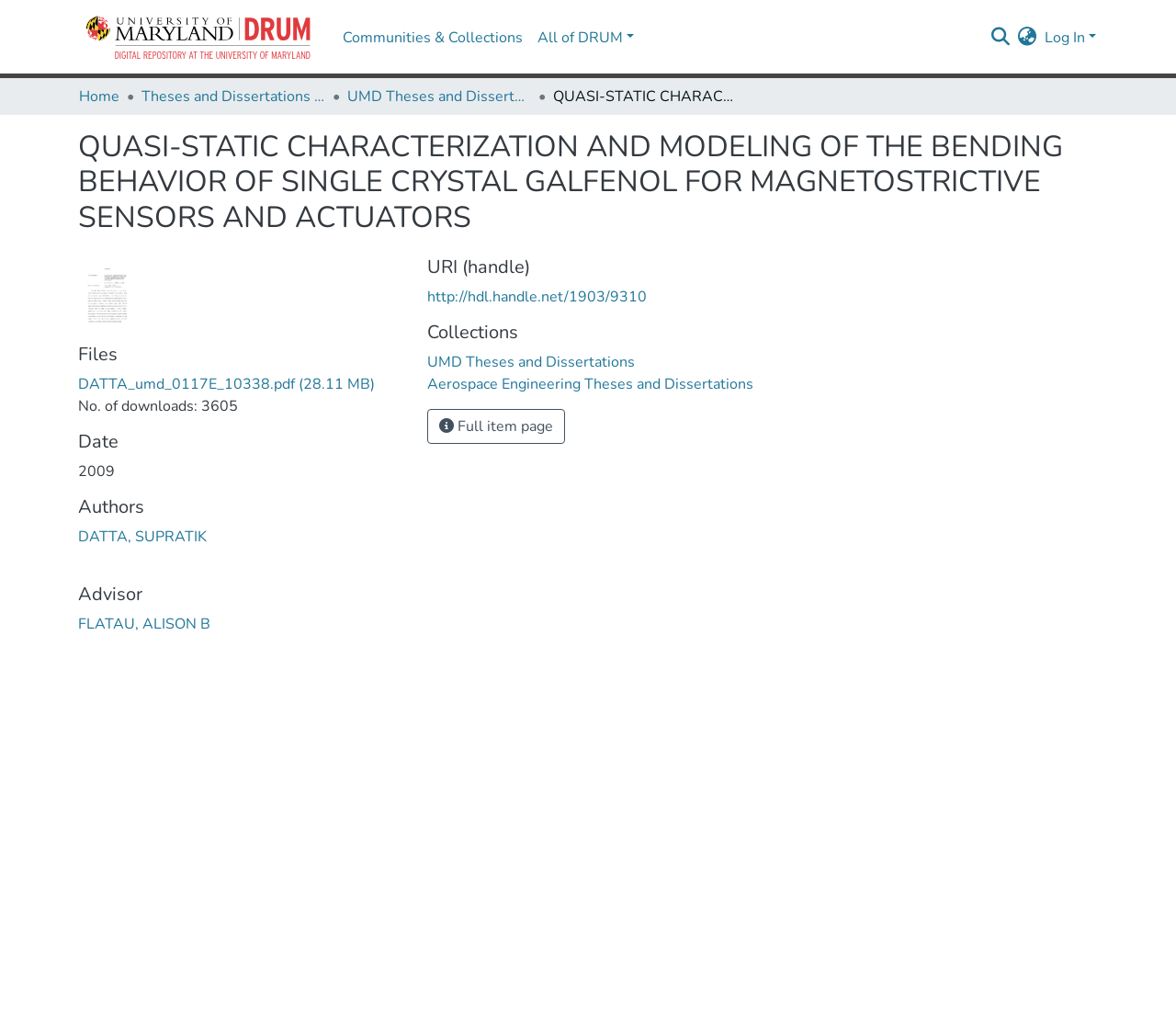What is the name of the advisor?
Can you give a detailed and elaborate answer to the question?

I found the answer by looking at the 'Advisor' section, where it lists 'FLATAU, ALISON B' as the advisor.